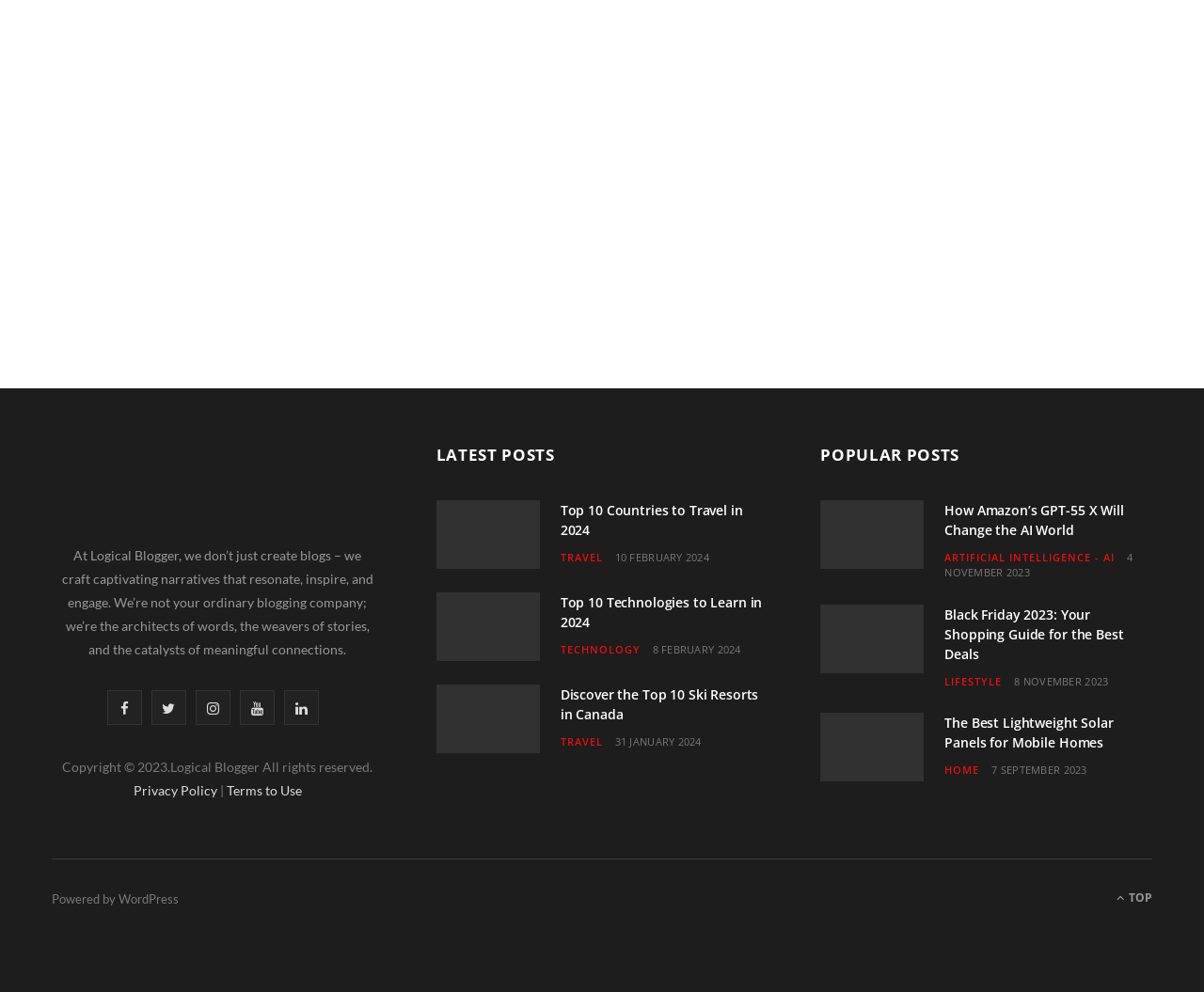Provide a short answer to the following question with just one word or phrase: What is the date of the post 'Discover the Top 10 Ski Resorts in Canada'?

31 JANUARY 2024